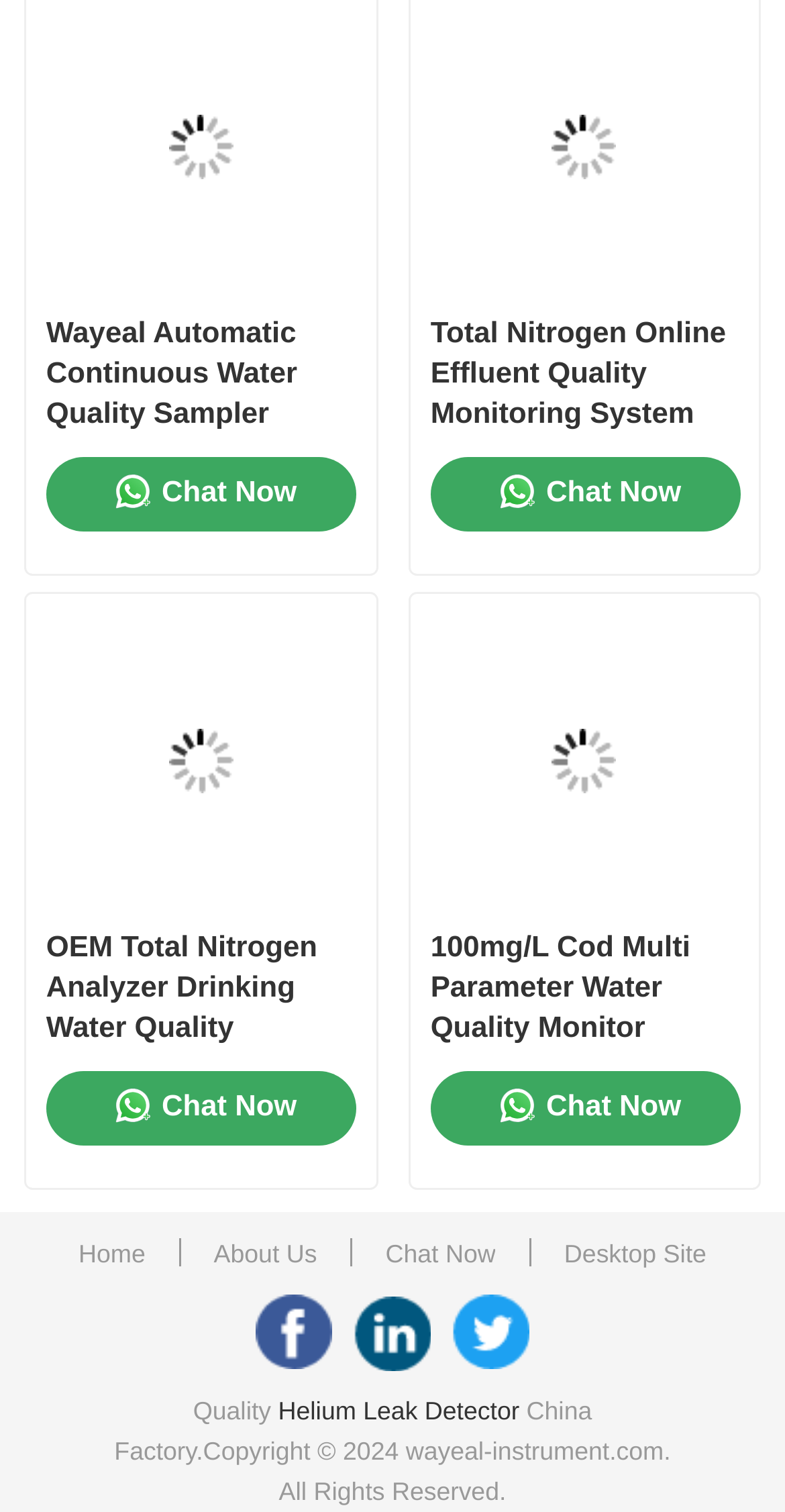Determine the bounding box coordinates of the clickable region to execute the instruction: "Click on the 'Home' link". The coordinates should be four float numbers between 0 and 1, denoted as [left, top, right, bottom].

[0.08, 0.099, 0.92, 0.173]